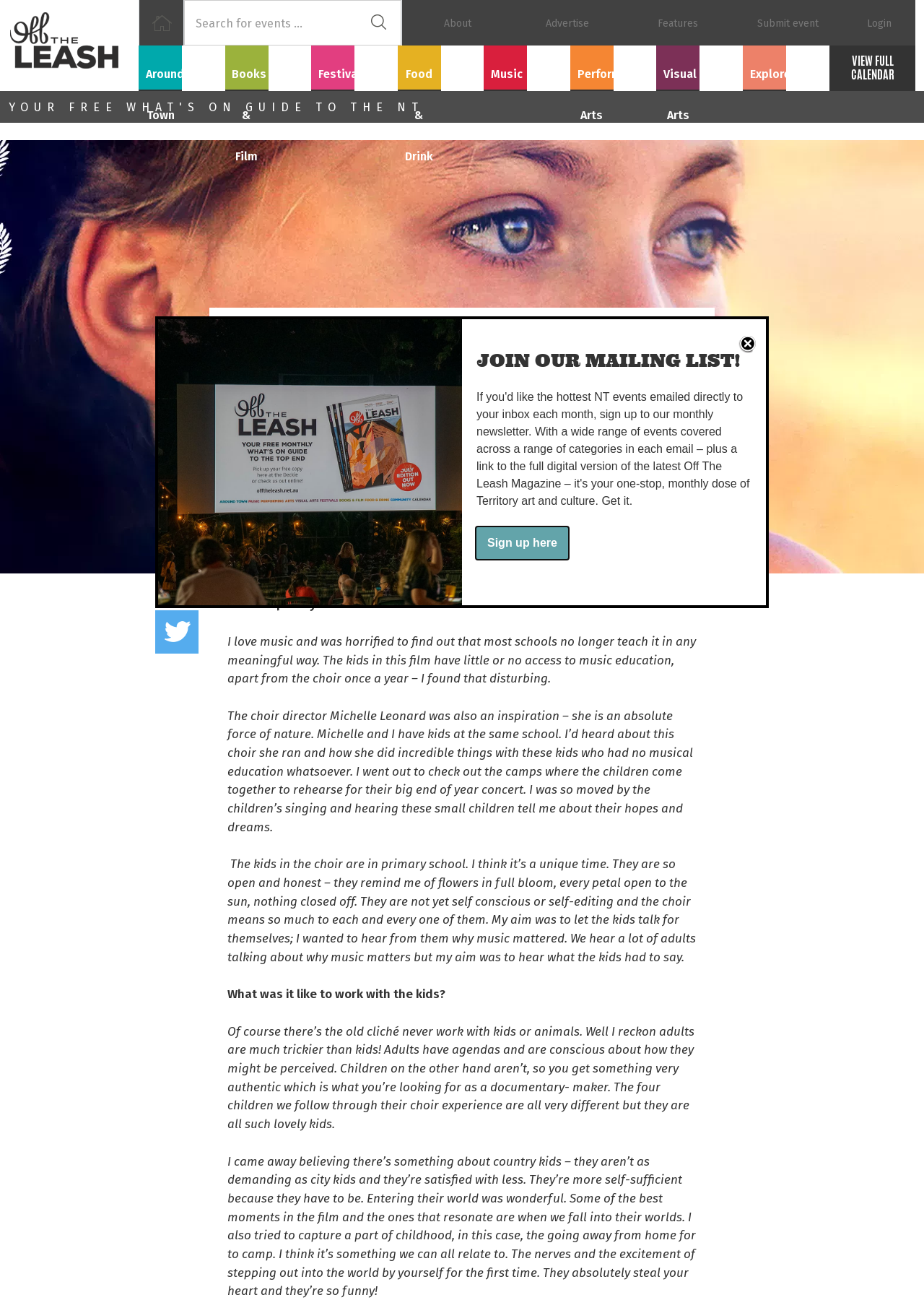Identify the bounding box coordinates of the region that should be clicked to execute the following instruction: "Click on the 'VIEW FULL CALENDAR' link".

[0.898, 0.035, 0.991, 0.069]